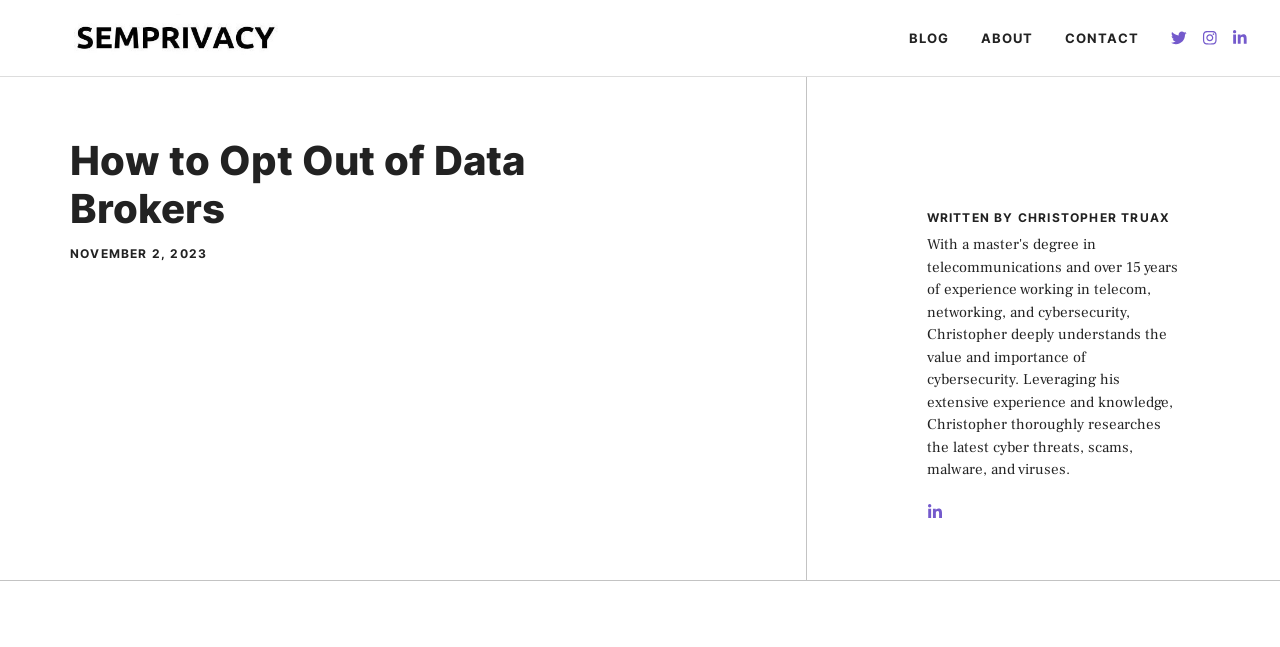Analyze the image and give a detailed response to the question:
Who is the author of the article?

The author of the article can be found below the main heading, where it says 'WRITTEN BY CHRISTOPHER TRUAX' next to the author's photo.